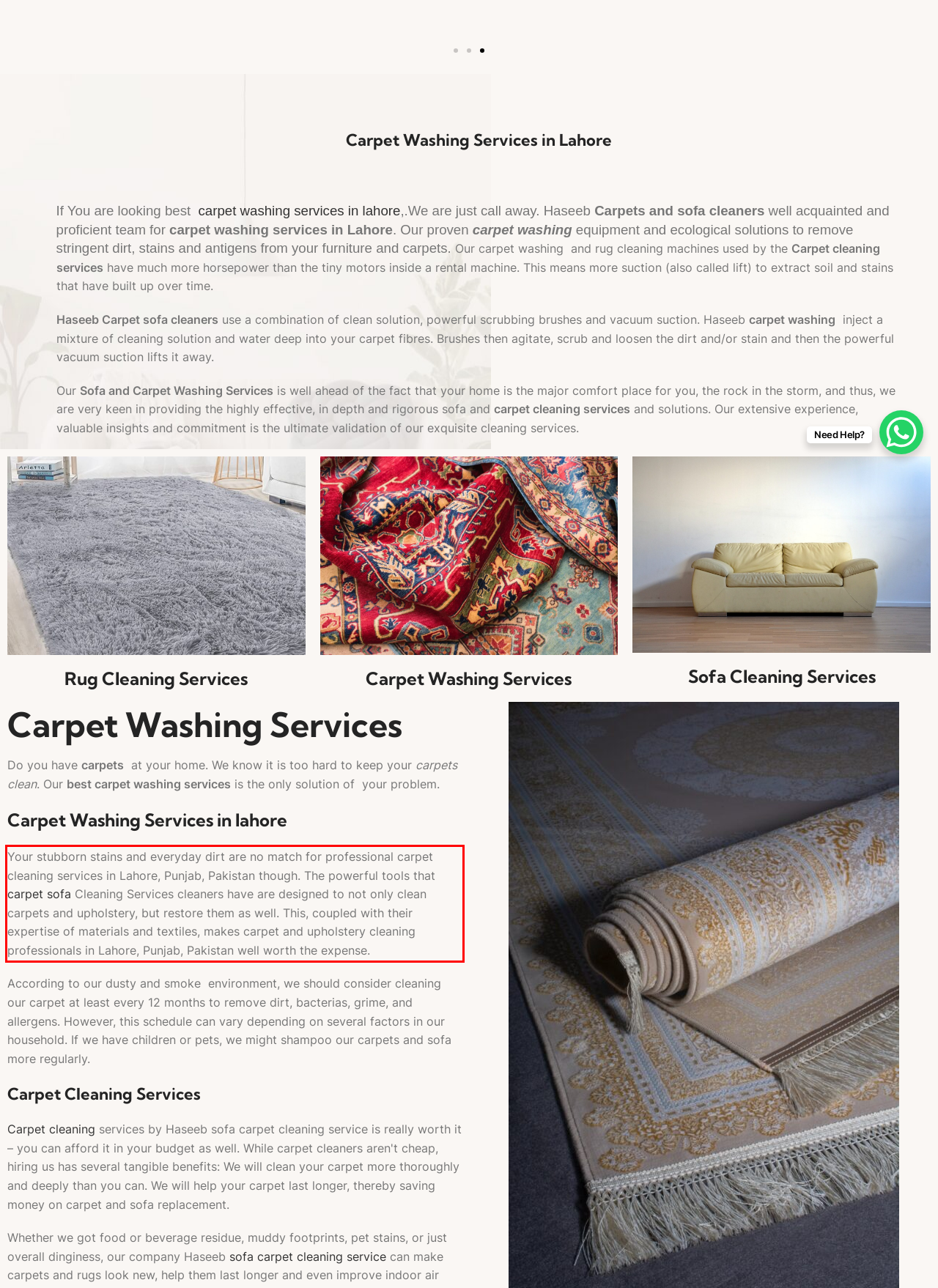Observe the screenshot of the webpage, locate the red bounding box, and extract the text content within it.

Your stubborn stains and everyday dirt are no match for professional carpet cleaning services in Lahore, Punjab, Pakistan though. The powerful tools that carpet sofa Cleaning Services cleaners have are designed to not only clean carpets and upholstery, but restore them as well. This, coupled with their expertise of materials and textiles, makes carpet and upholstery cleaning professionals in Lahore, Punjab, Pakistan well worth the expense.